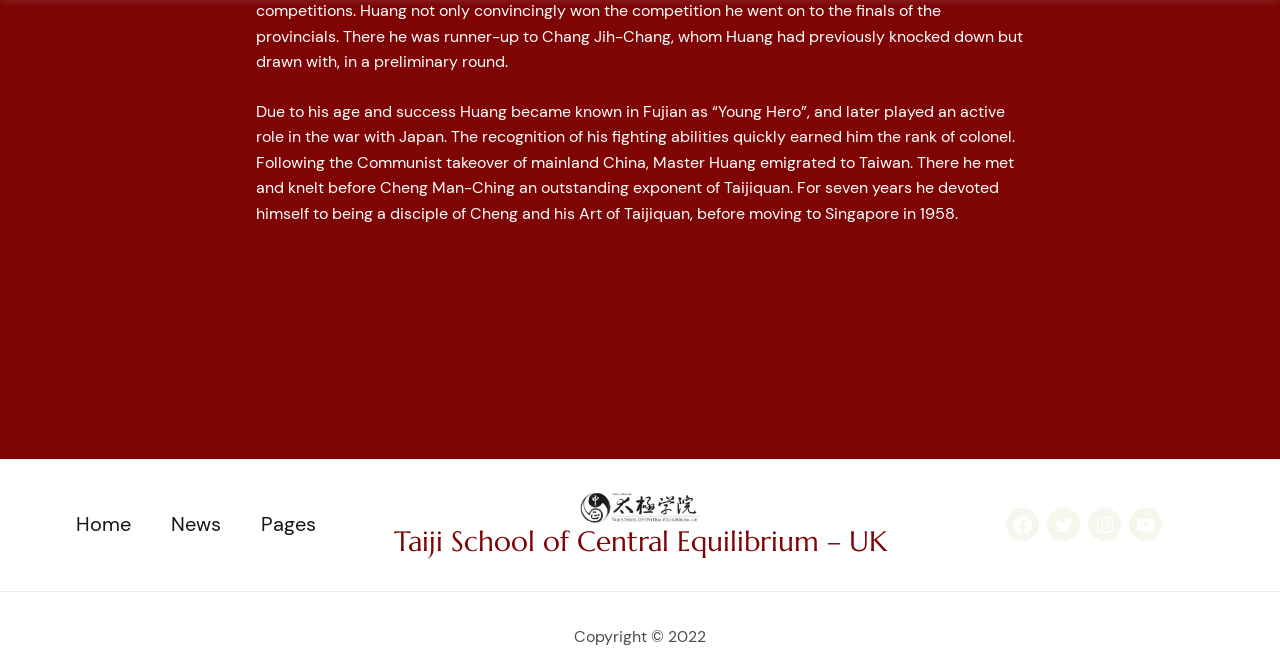Give a one-word or phrase response to the following question: What is the name of the Taiji school?

Taiji School of Central Equilibrium – UK